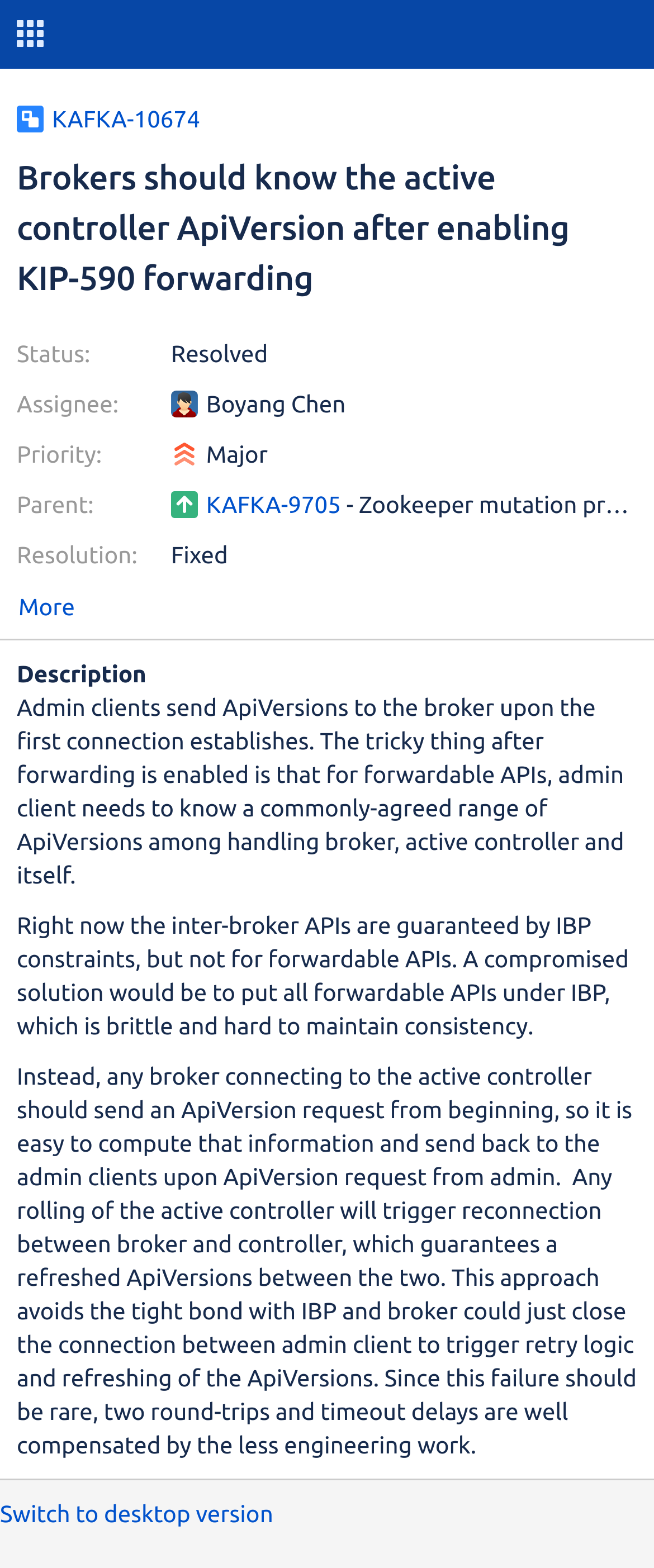Provide a short, one-word or phrase answer to the question below:
What is the status of this issue?

Resolved